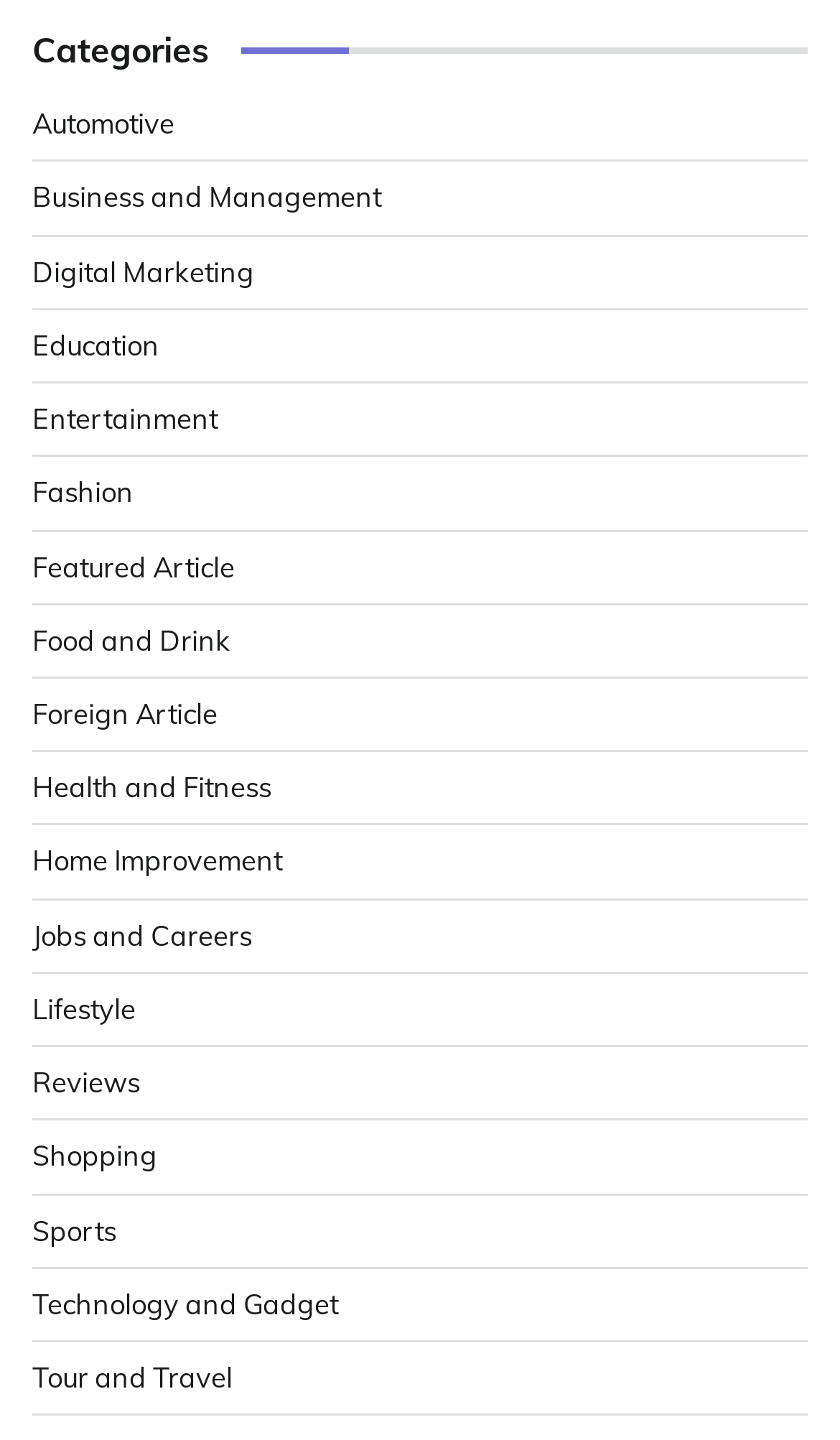Locate the bounding box coordinates of the item that should be clicked to fulfill the instruction: "Browse Automotive".

[0.038, 0.074, 0.208, 0.097]